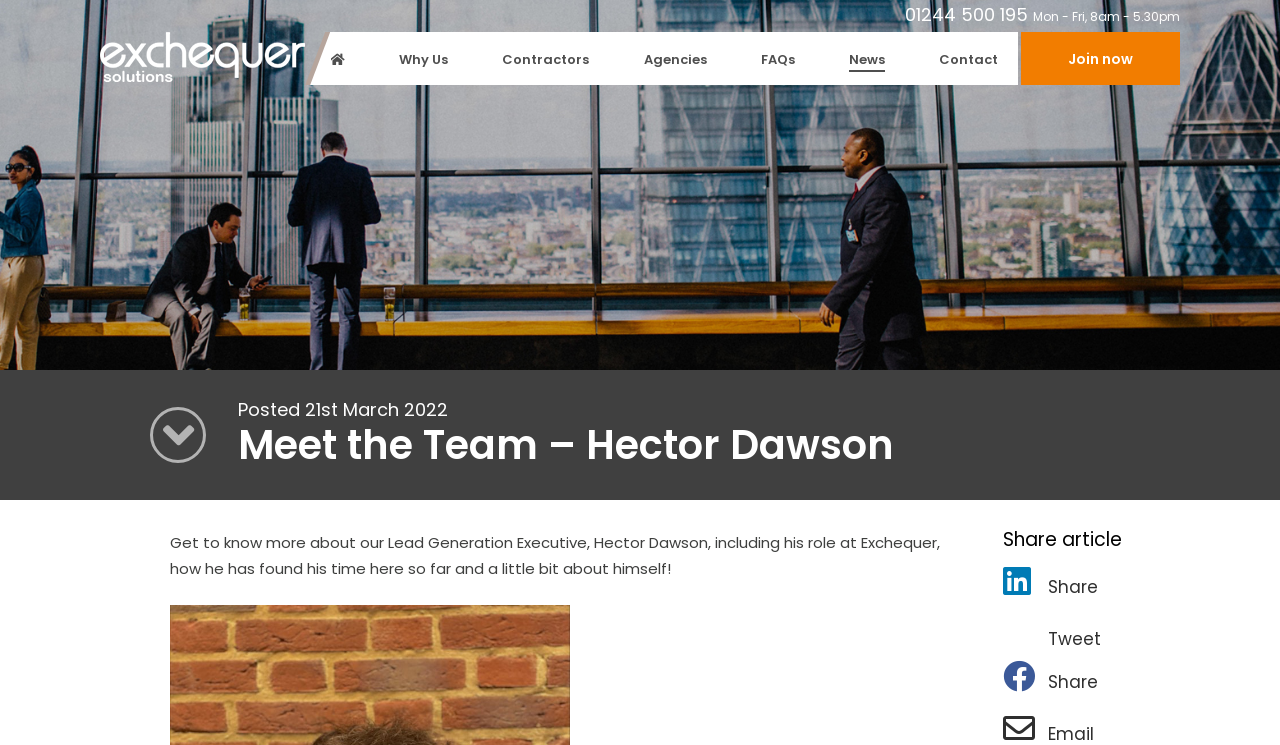How many social media sharing options are there?
Using the image, provide a concise answer in one word or a short phrase.

3